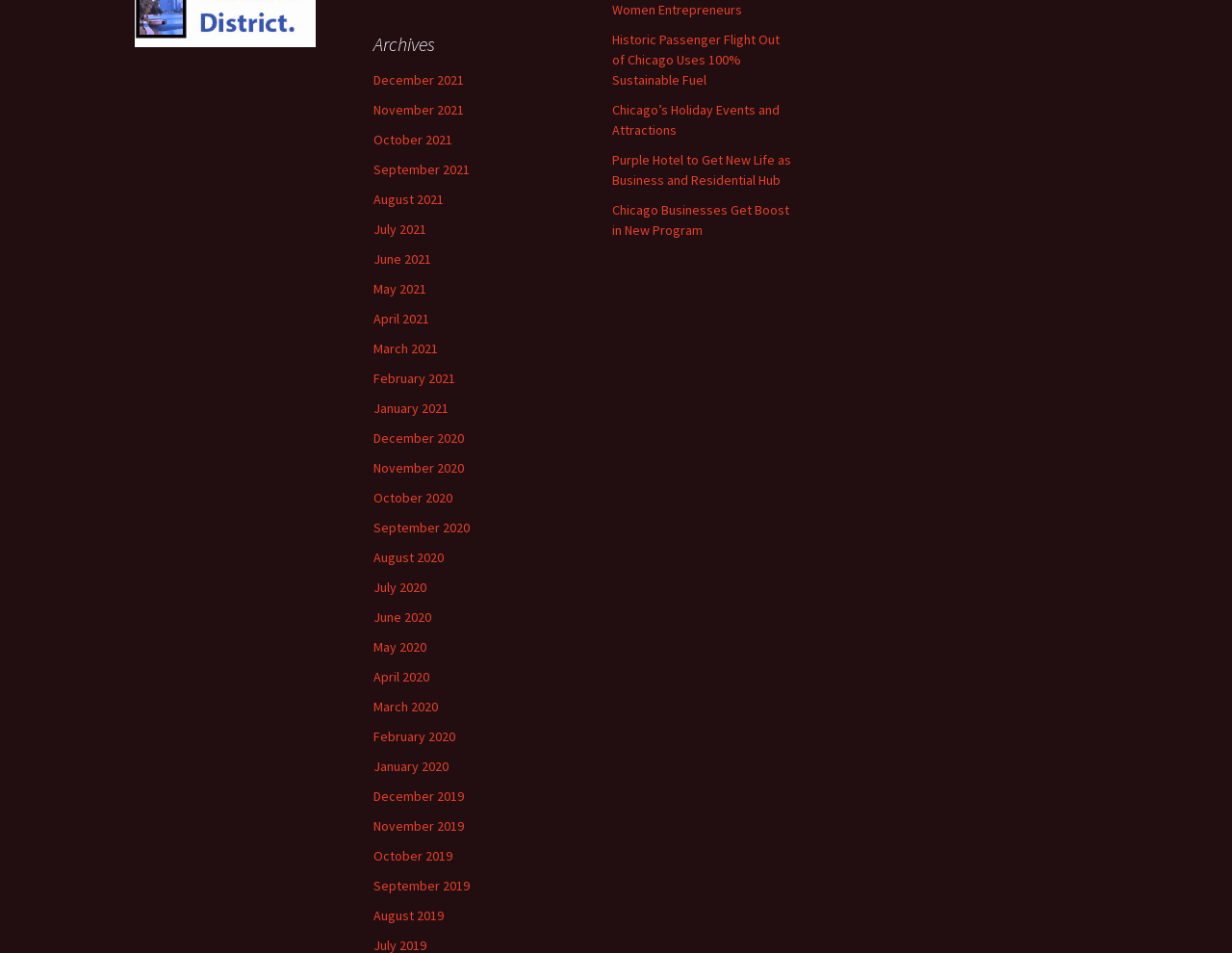Provide your answer in a single word or phrase: 
What is the most recent month listed in the Archives section?

December 2021